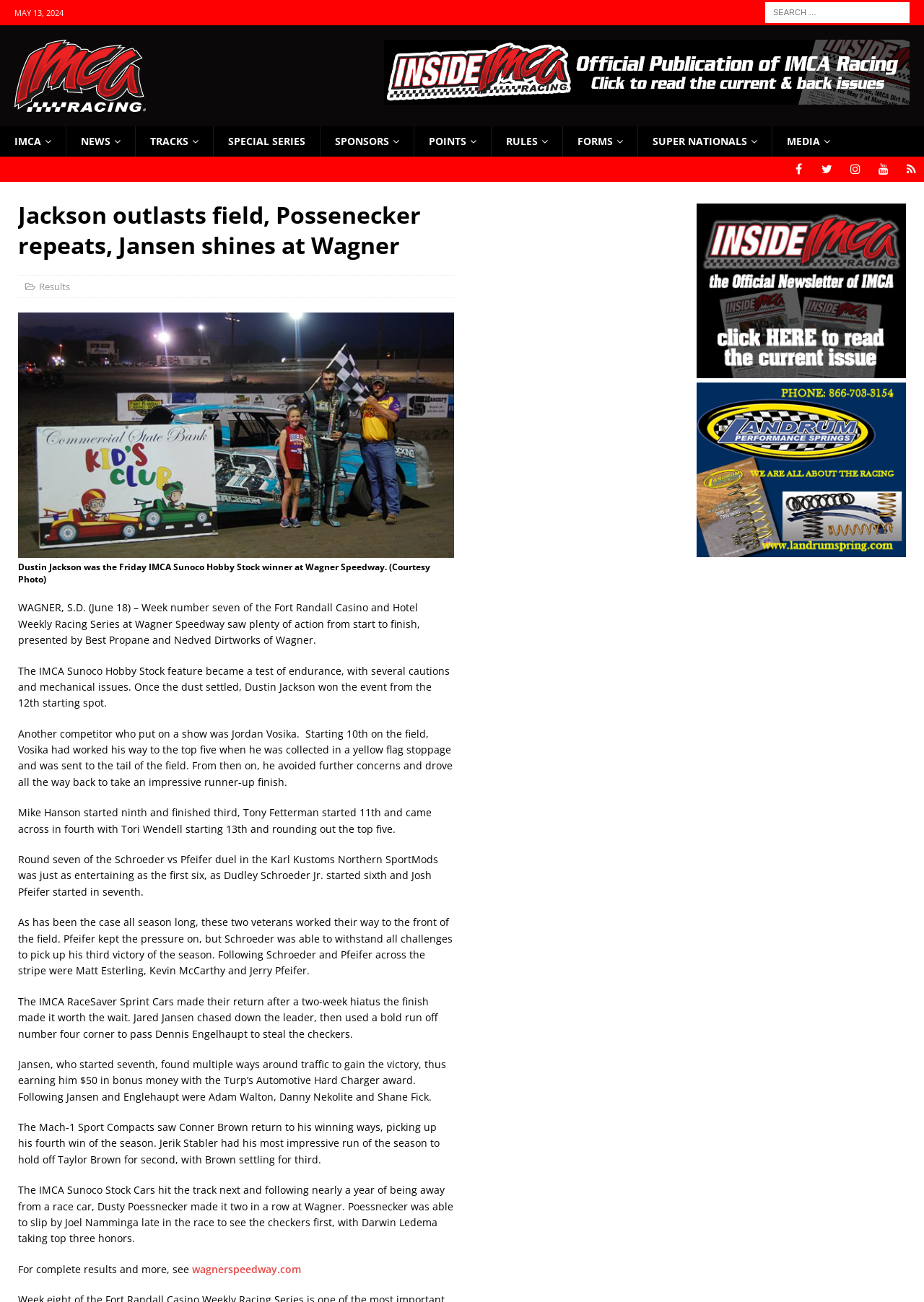Answer the following in one word or a short phrase: 
What is the date of the racing event?

MAY 13, 2024